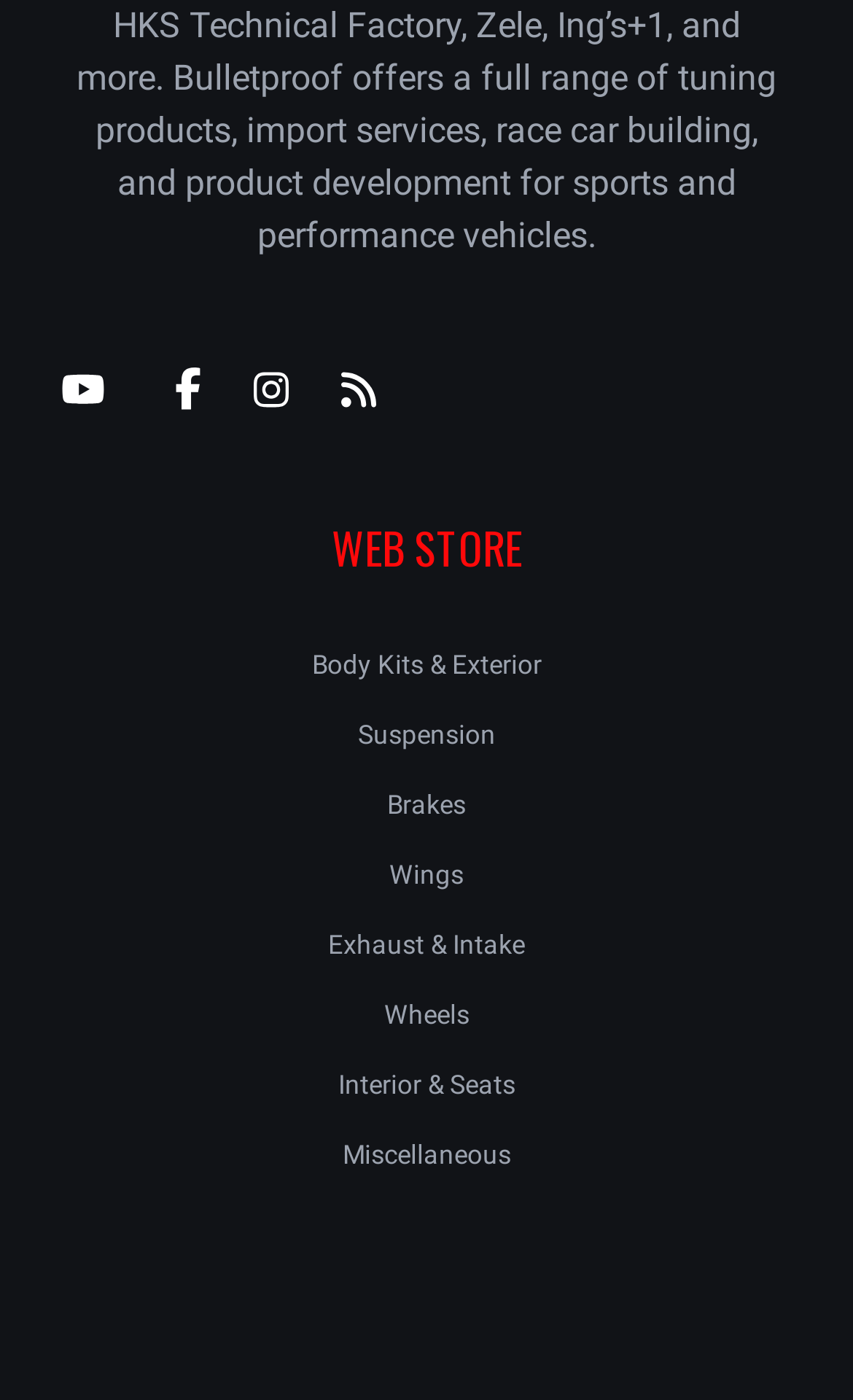Please determine the bounding box coordinates of the area that needs to be clicked to complete this task: 'explore Wheels'. The coordinates must be four float numbers between 0 and 1, formatted as [left, top, right, bottom].

[0.45, 0.714, 0.55, 0.735]